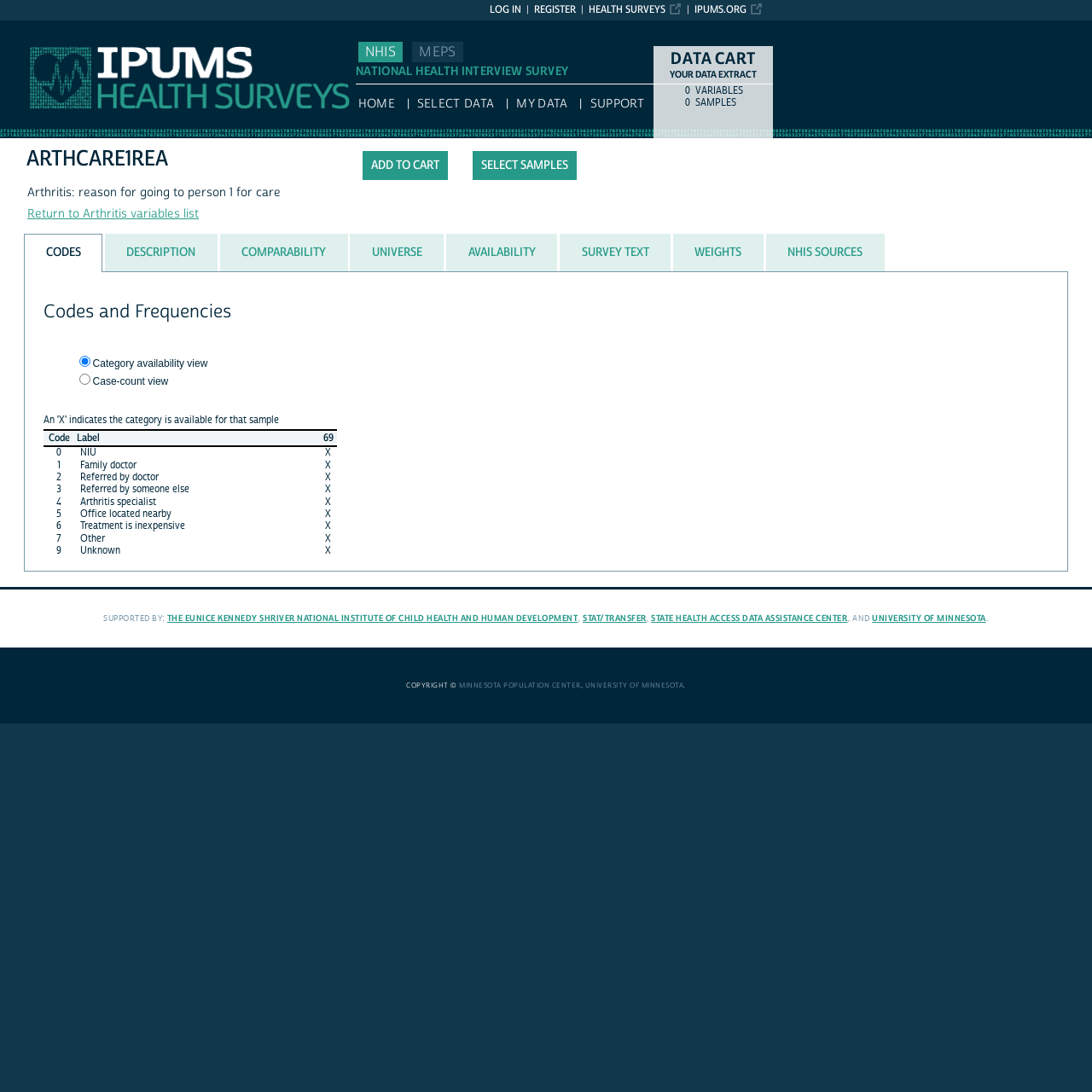Determine the bounding box coordinates of the clickable region to execute the instruction: "Click the '🔍' link". The coordinates should be four float numbers between 0 and 1, denoted as [left, top, right, bottom].

None